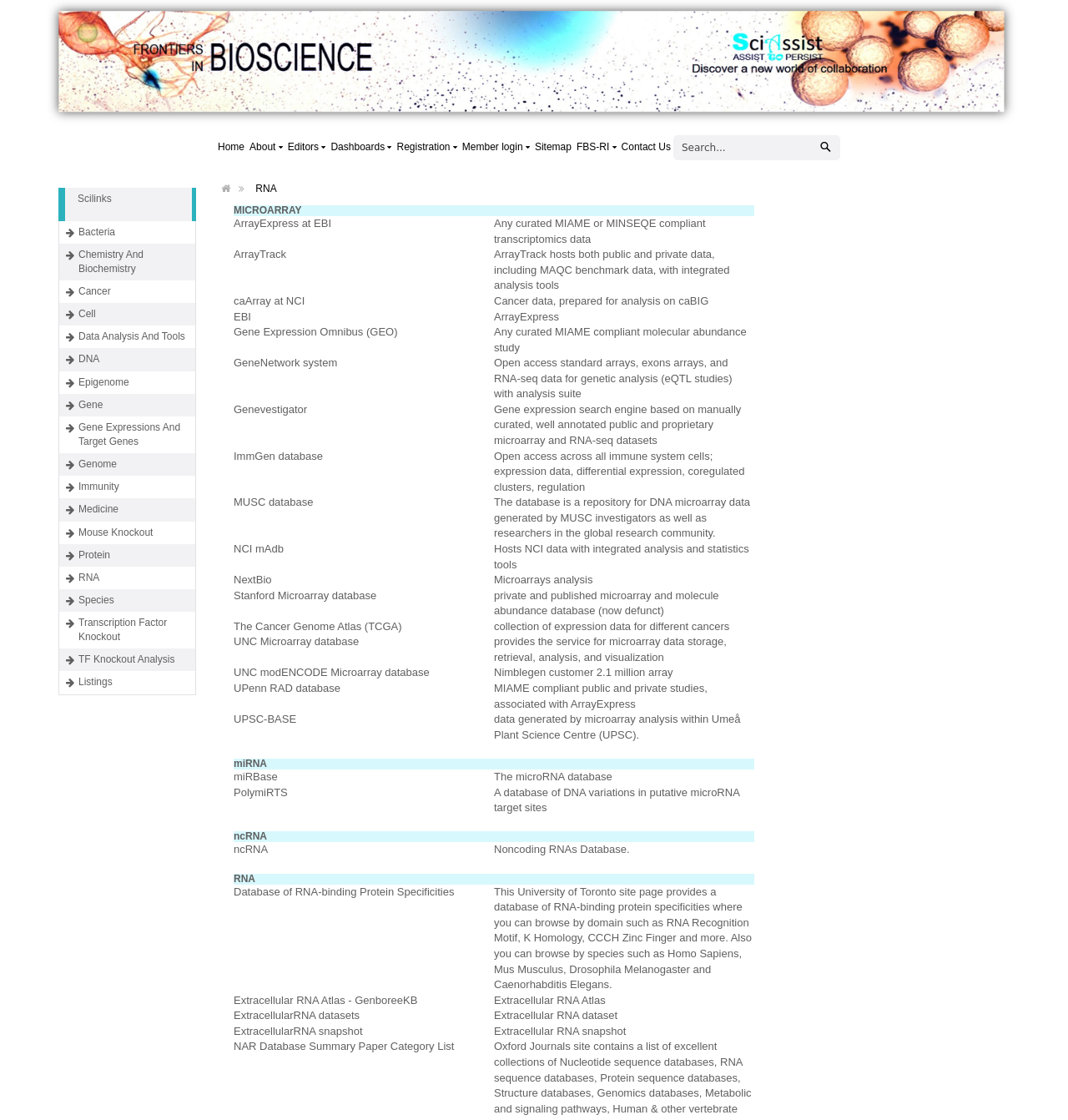What is the text of the first link in the table with the heading 'MICROARRAY'?
Using the image as a reference, give a one-word or short phrase answer.

ArrayExpress at EBI